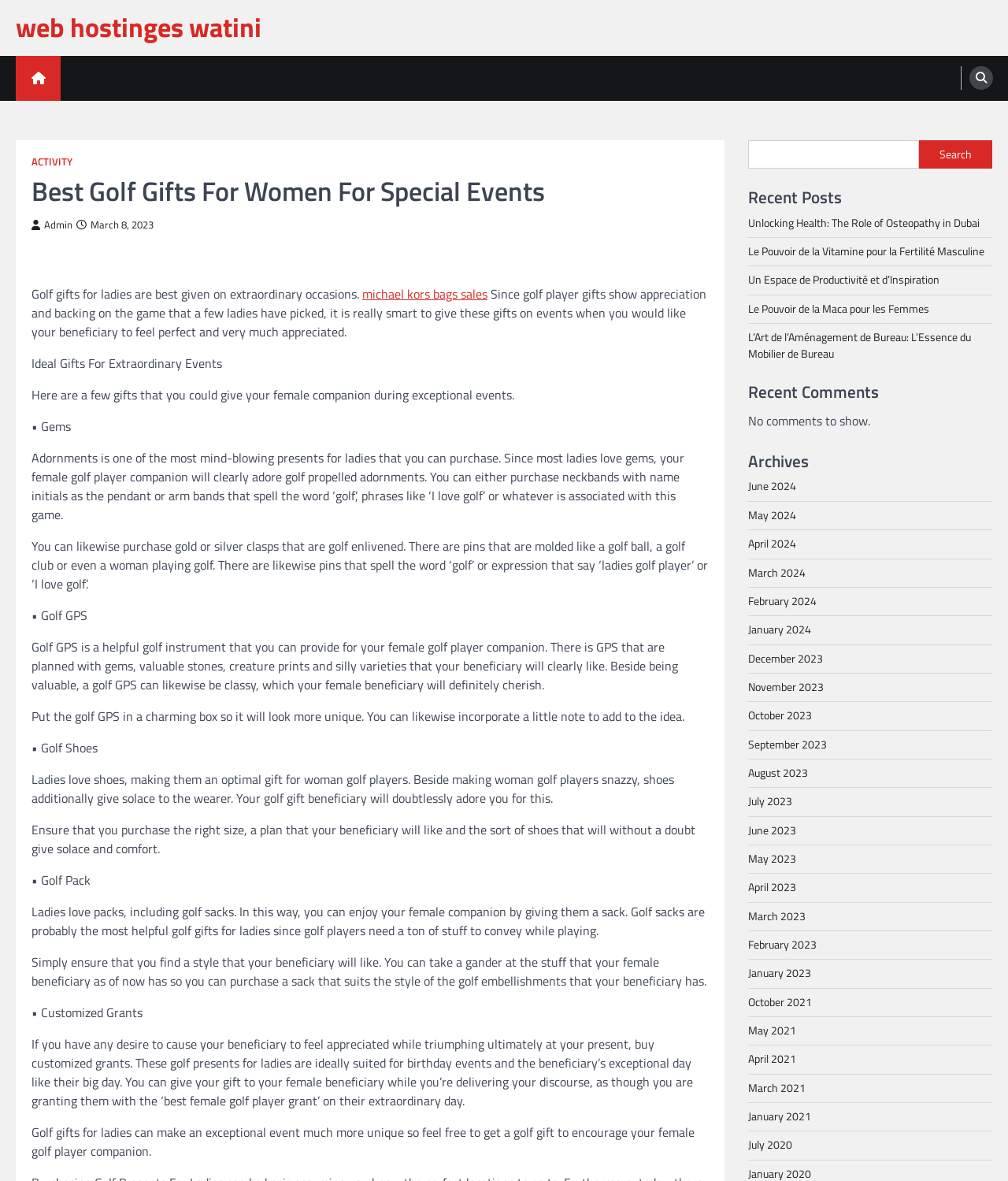What should be considered when buying golf shoes as a gift?
Answer the question with a thorough and detailed explanation.

The webpage suggests that when buying golf shoes as a gift, one should consider the right size, a design that the recipient will like, and the comfort it provides. This ensures that the gift is both functional and enjoyable.